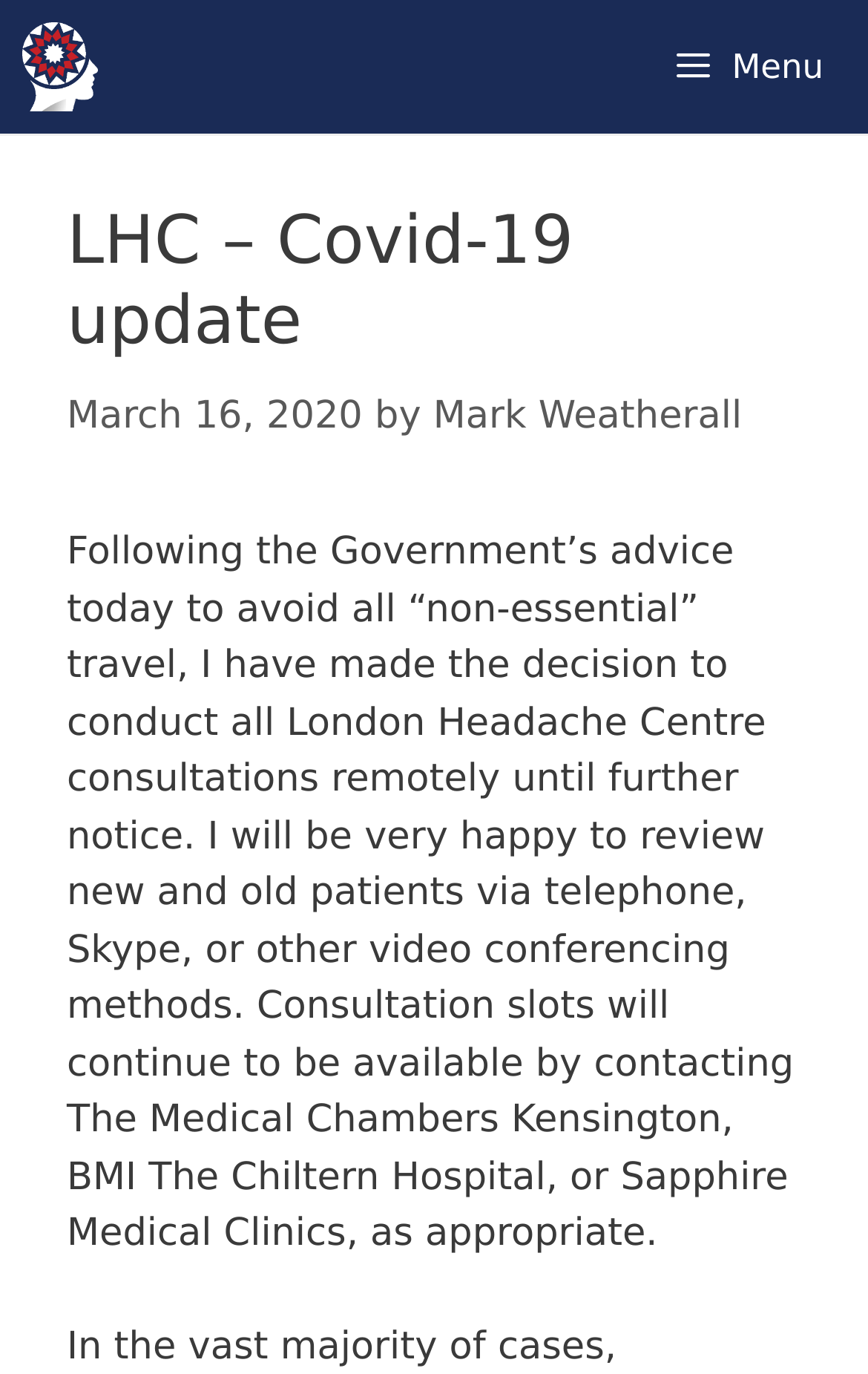Using the element description: "Menu", determine the bounding box coordinates. The coordinates should be in the format [left, top, right, bottom], with values between 0 and 1.

[0.722, 0.0, 1.0, 0.097]